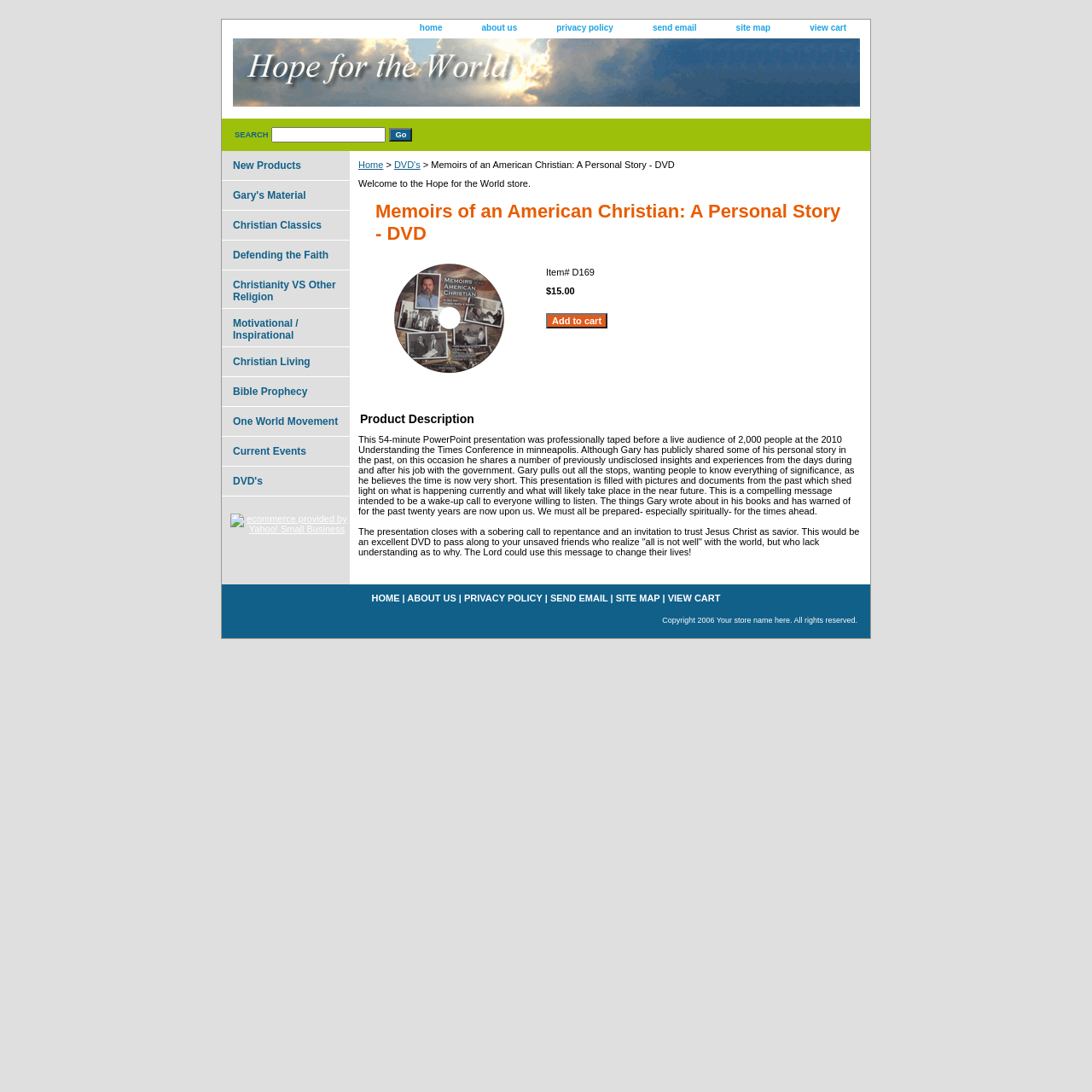Can you extract the primary headline text from the webpage?

Memoirs of an American Christian: A Personal Story - DVD